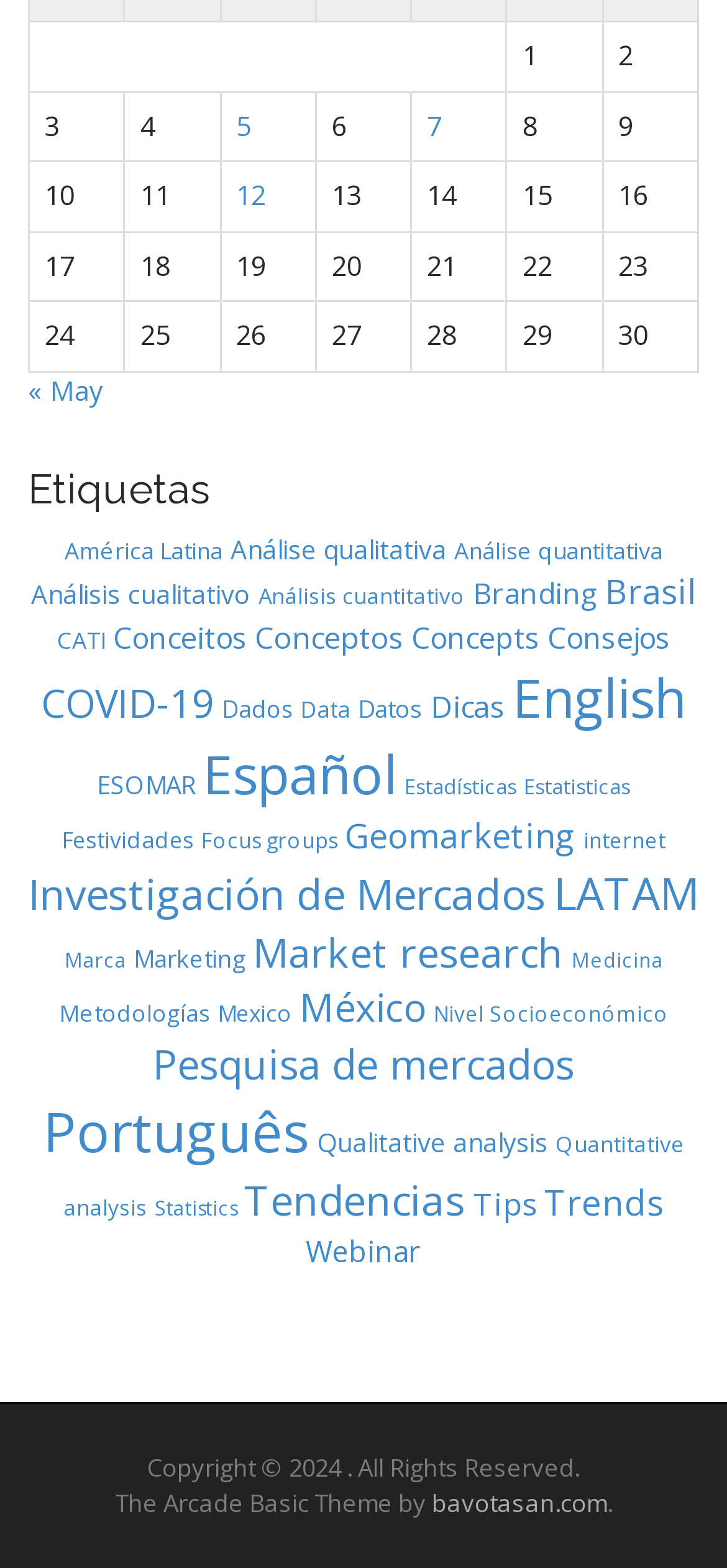Please identify the bounding box coordinates of the clickable region that I should interact with to perform the following instruction: "Click on 'Investigación de Mercados'". The coordinates should be expressed as four float numbers between 0 and 1, i.e., [left, top, right, bottom].

[0.038, 0.551, 0.751, 0.588]